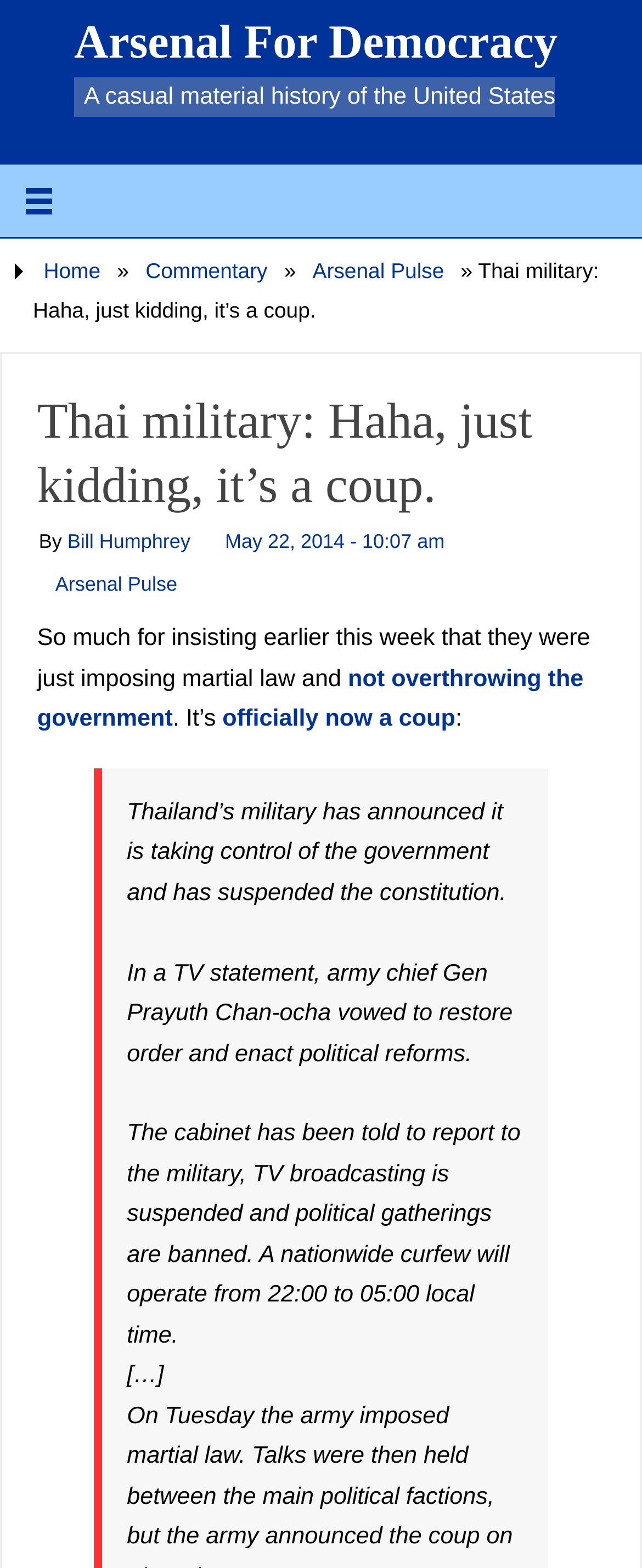Please answer the following question using a single word or phrase: 
What is the current situation in Thailand?

Military coup